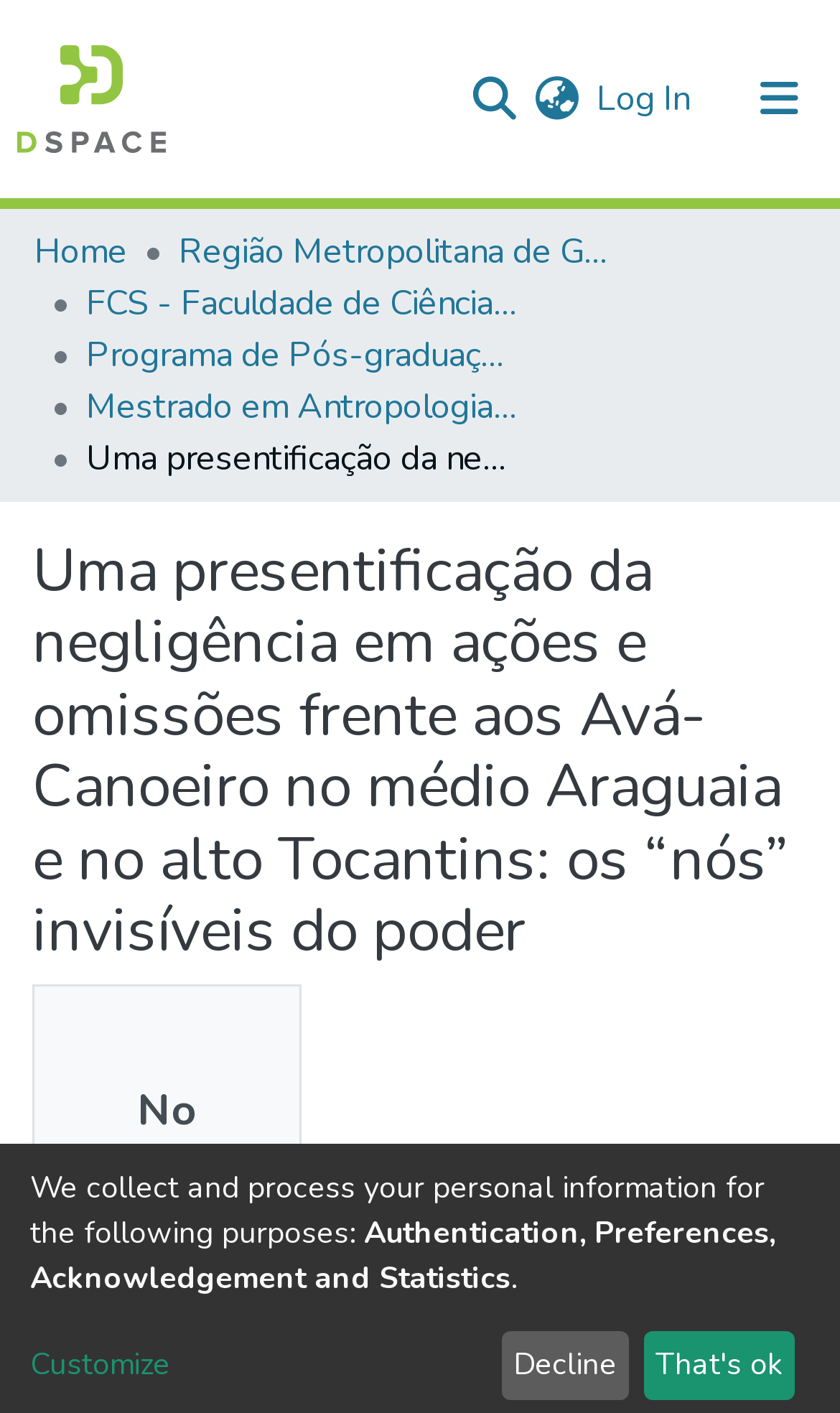Identify the title of the webpage and provide its text content.

Uma presentificação da negligência em ações e omissões frente aos Avá-Canoeiro no médio Araguaia e no alto Tocantins: os “nós” invisíveis do poder